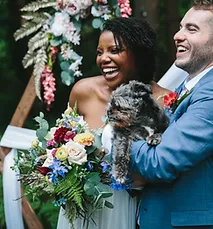What is the bride holding?
Provide a thorough and detailed answer to the question.

According to the caption, the bride is 'holding a vibrant bouquet of flowers', which suggests that she is holding a collection of flowers in her hand.